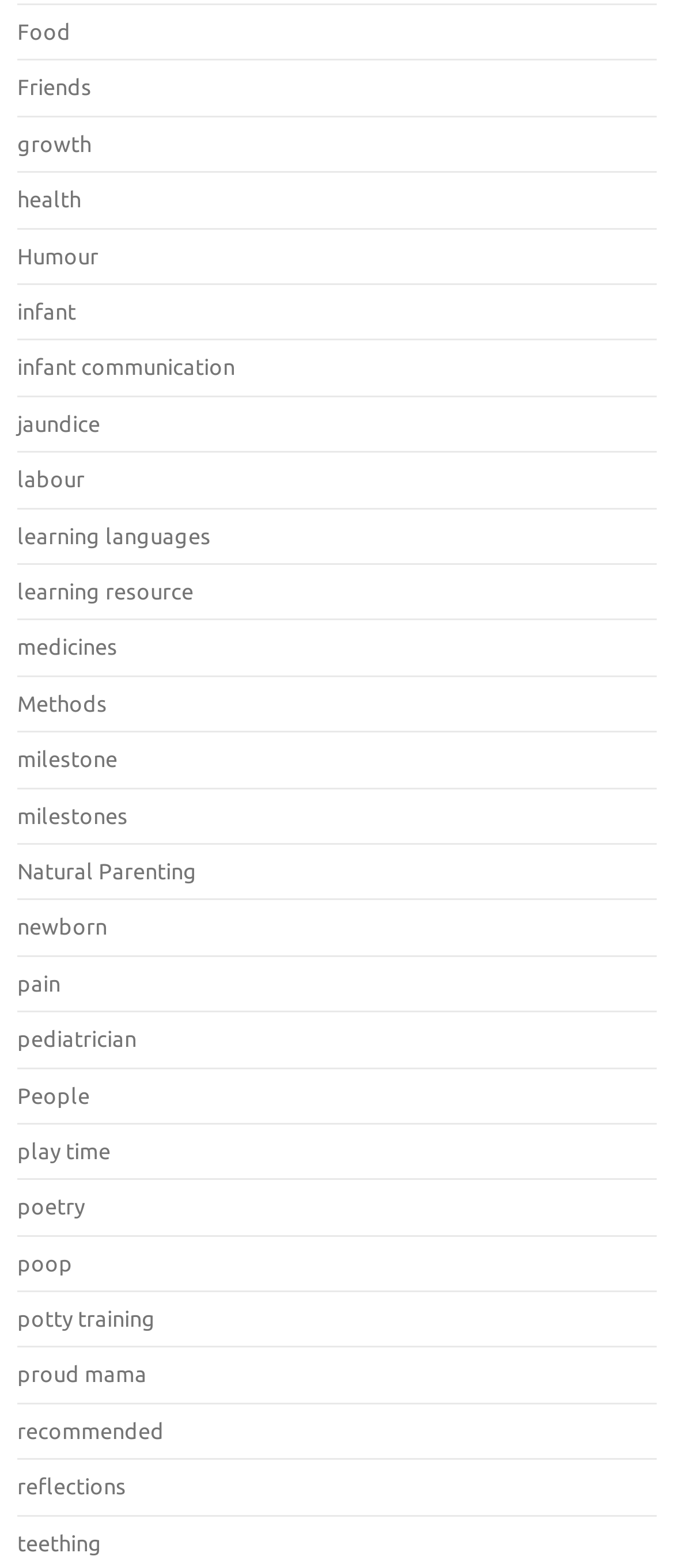Look at the image and answer the question in detail:
Are there any links related to health and medicine?

I can see that there are links related to health and medicine, such as 'health', 'jaundice', 'medicines', and 'pediatrician'. These links suggest that this webpage has content related to health and medicine, particularly in the context of childcare.